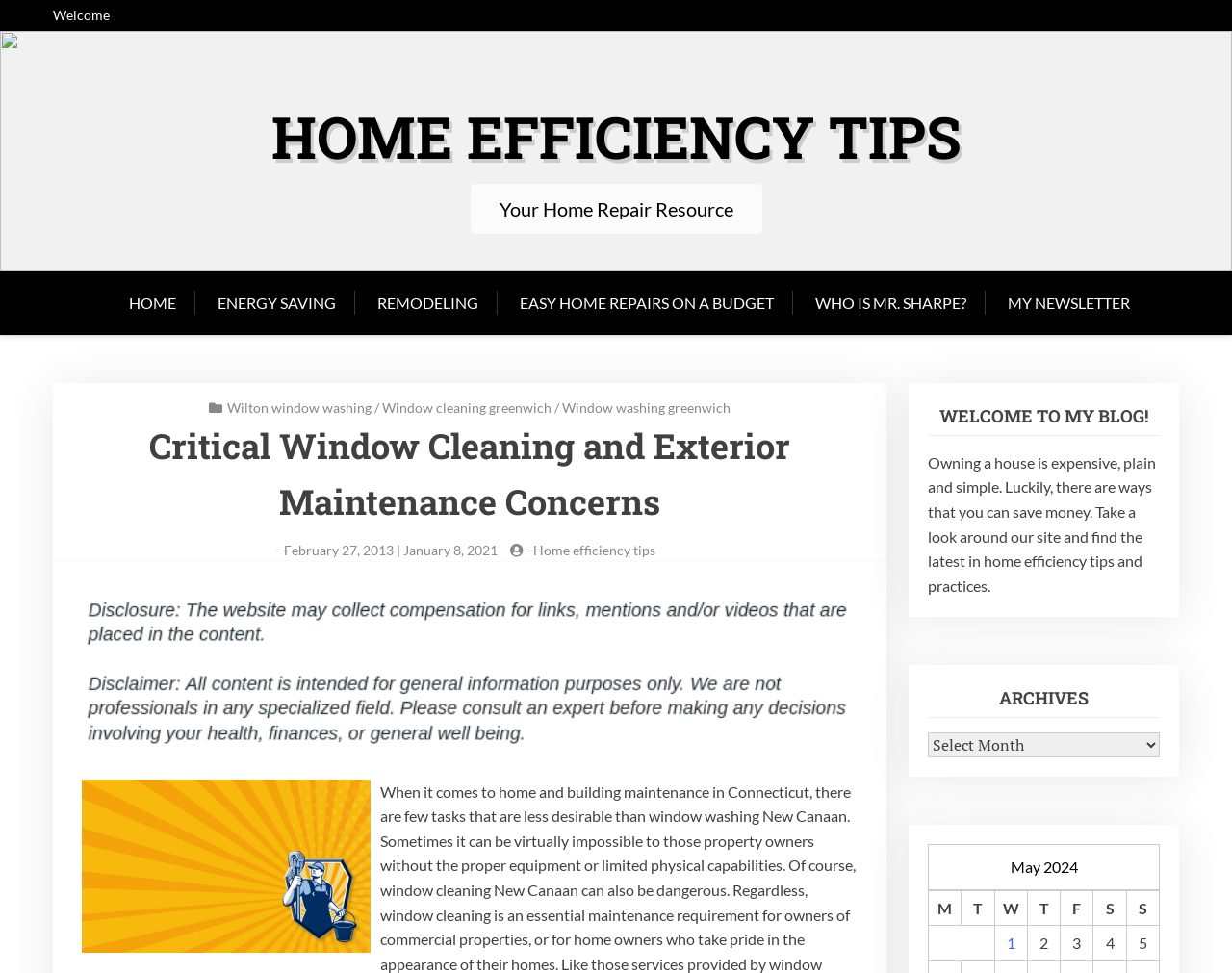Find the bounding box coordinates for the UI element whose description is: "Energy Saving". The coordinates should be four float numbers between 0 and 1, in the format [left, top, right, bottom].

[0.161, 0.279, 0.288, 0.344]